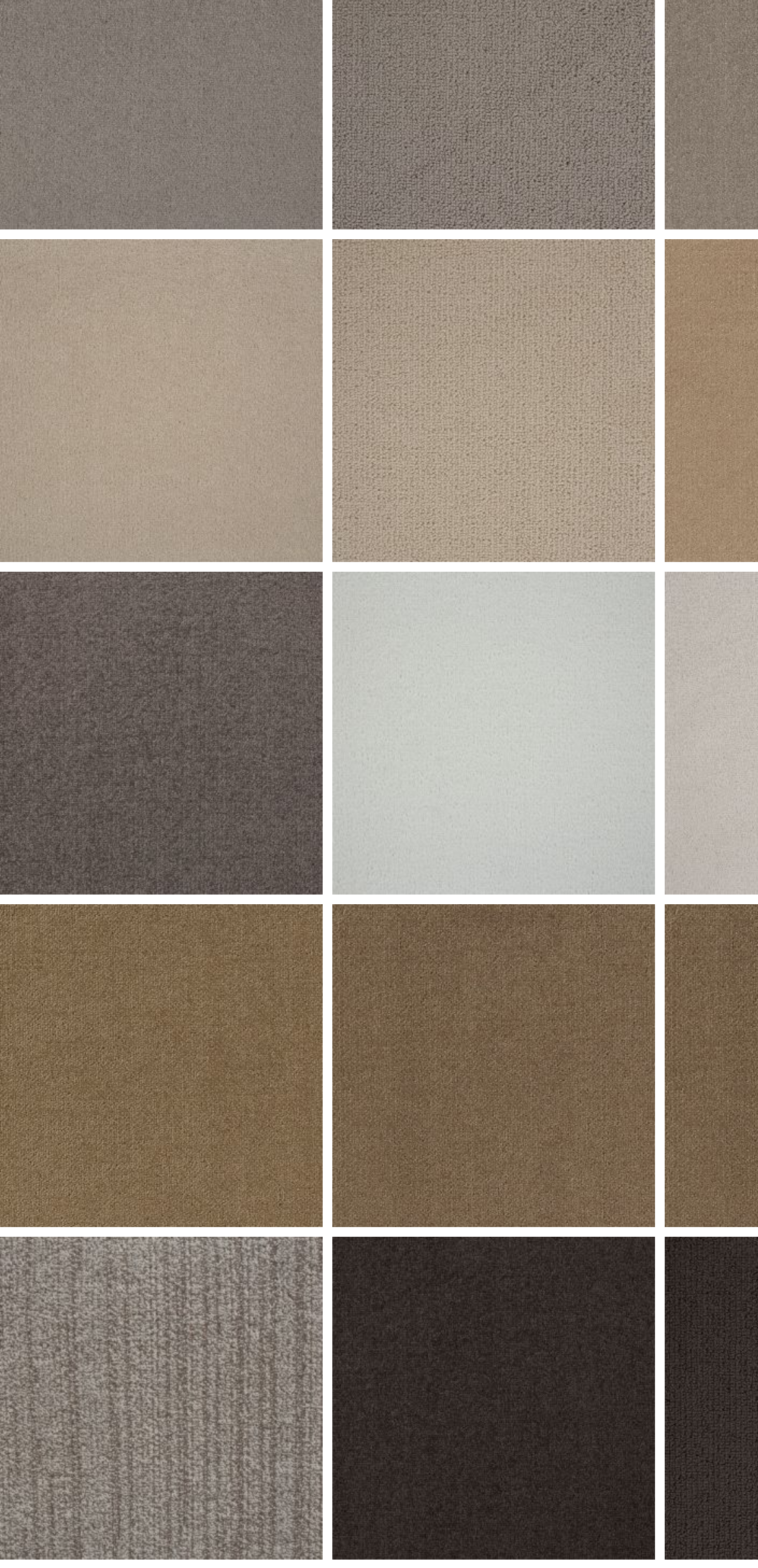Please determine the bounding box coordinates of the element's region to click in order to carry out the following instruction: "Check SOLDY ELITE GORGEOUS 1001-1022". The coordinates should be four float numbers between 0 and 1, i.e., [left, top, right, bottom].

[0.0, 0.576, 0.426, 0.782]